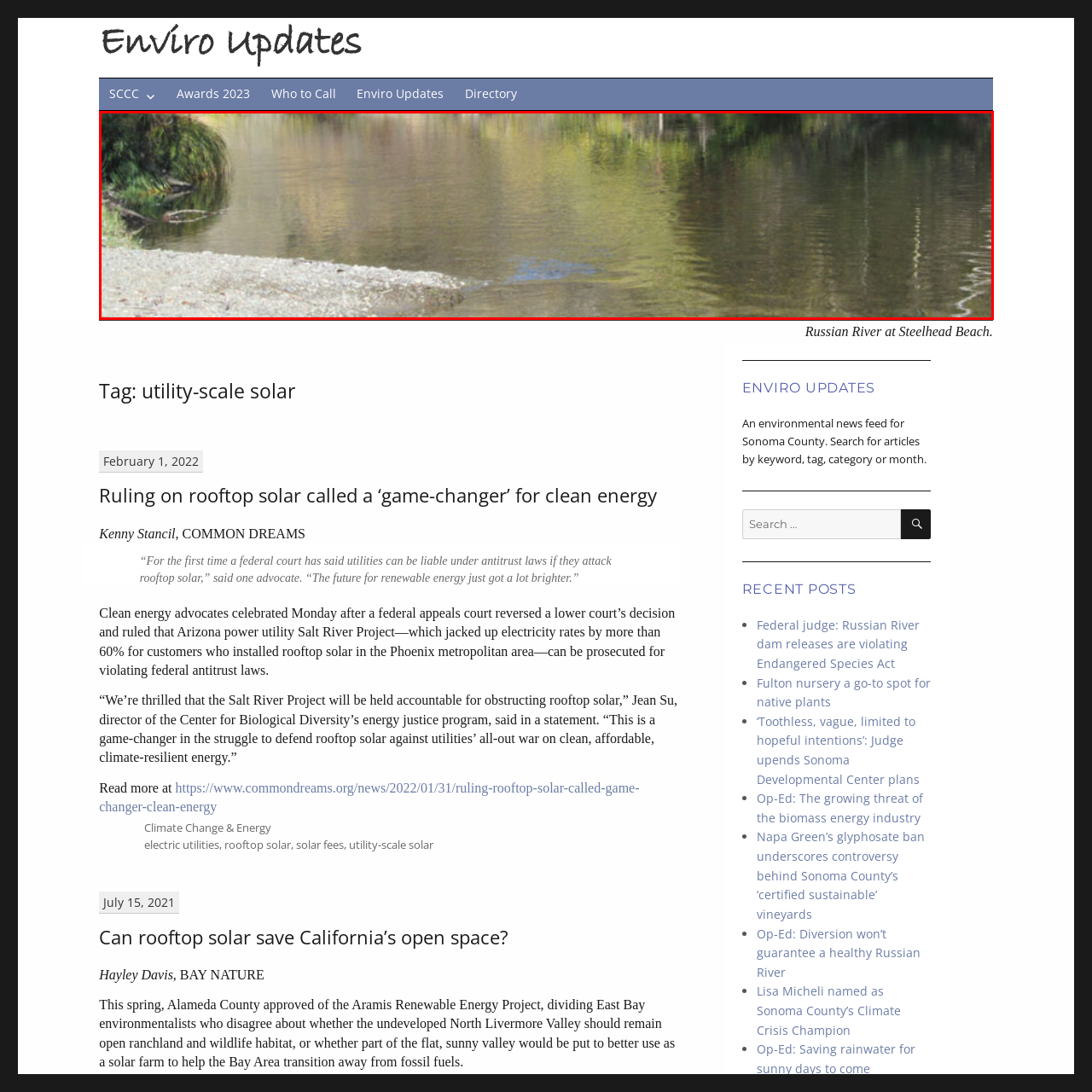Look at the area marked with a blue rectangle, What is the atmosphere depicted in the image? 
Provide your answer using a single word or phrase.

Peaceful